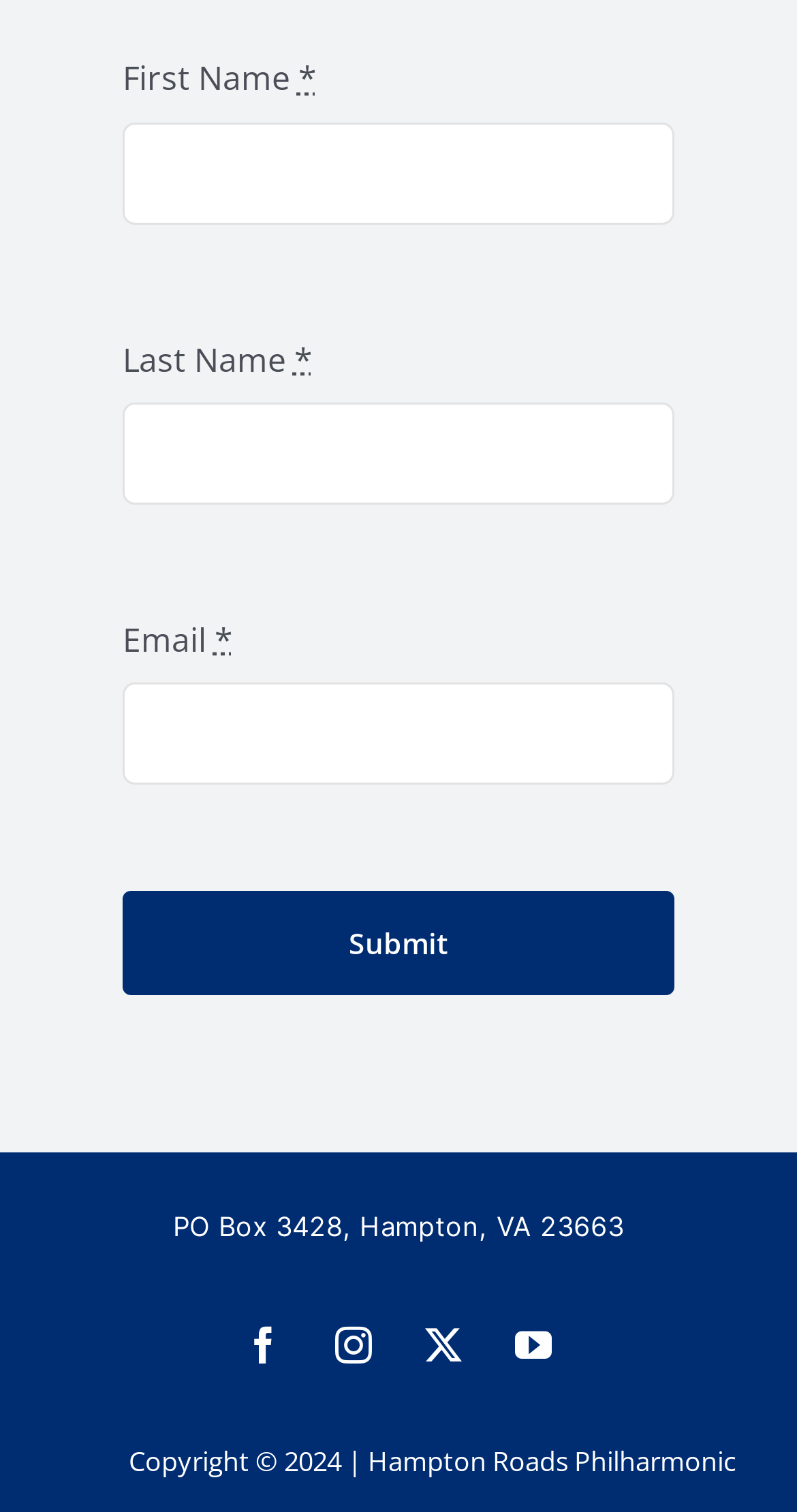What is the copyright year mentioned?
Refer to the screenshot and respond with a concise word or phrase.

2024